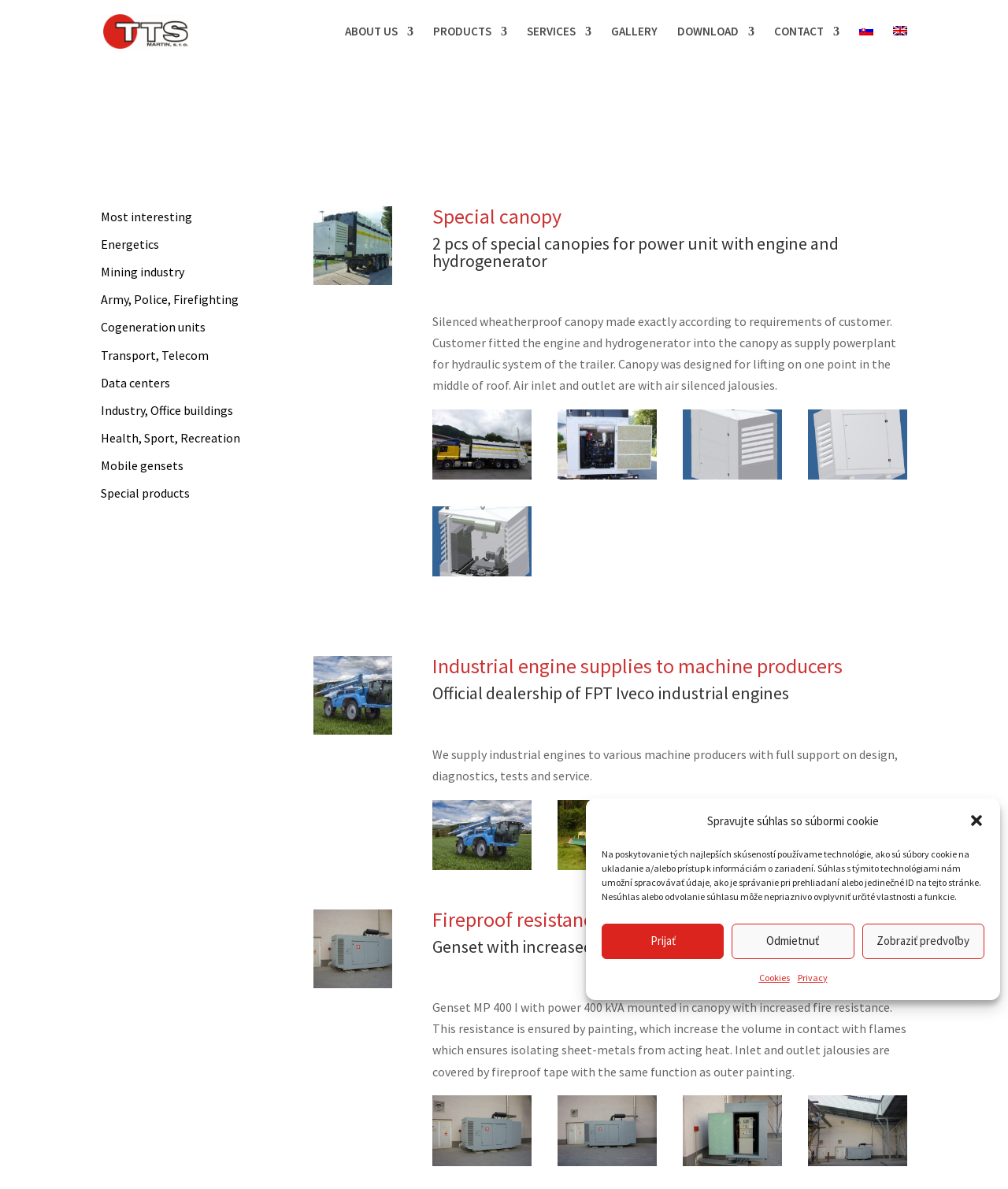Identify the bounding box coordinates for the element that needs to be clicked to fulfill this instruction: "Explore the 'Fireproof resistance' genset". Provide the coordinates in the format of four float numbers between 0 and 1: [left, top, right, bottom].

[0.429, 0.765, 0.9, 0.789]